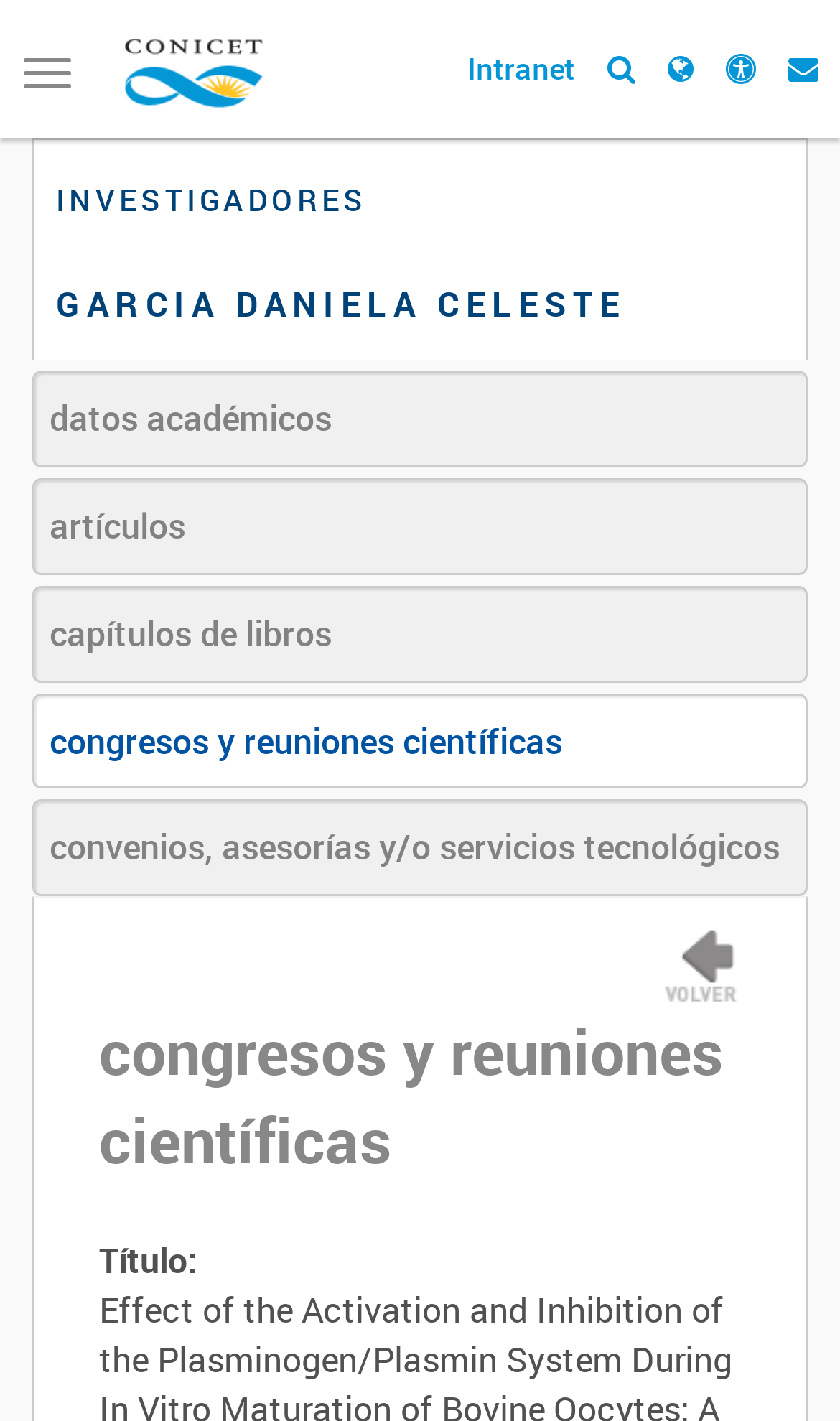Please indicate the bounding box coordinates of the element's region to be clicked to achieve the instruction: "Search for investigators". Provide the coordinates as four float numbers between 0 and 1, i.e., [left, top, right, bottom].

[0.067, 0.126, 0.437, 0.155]